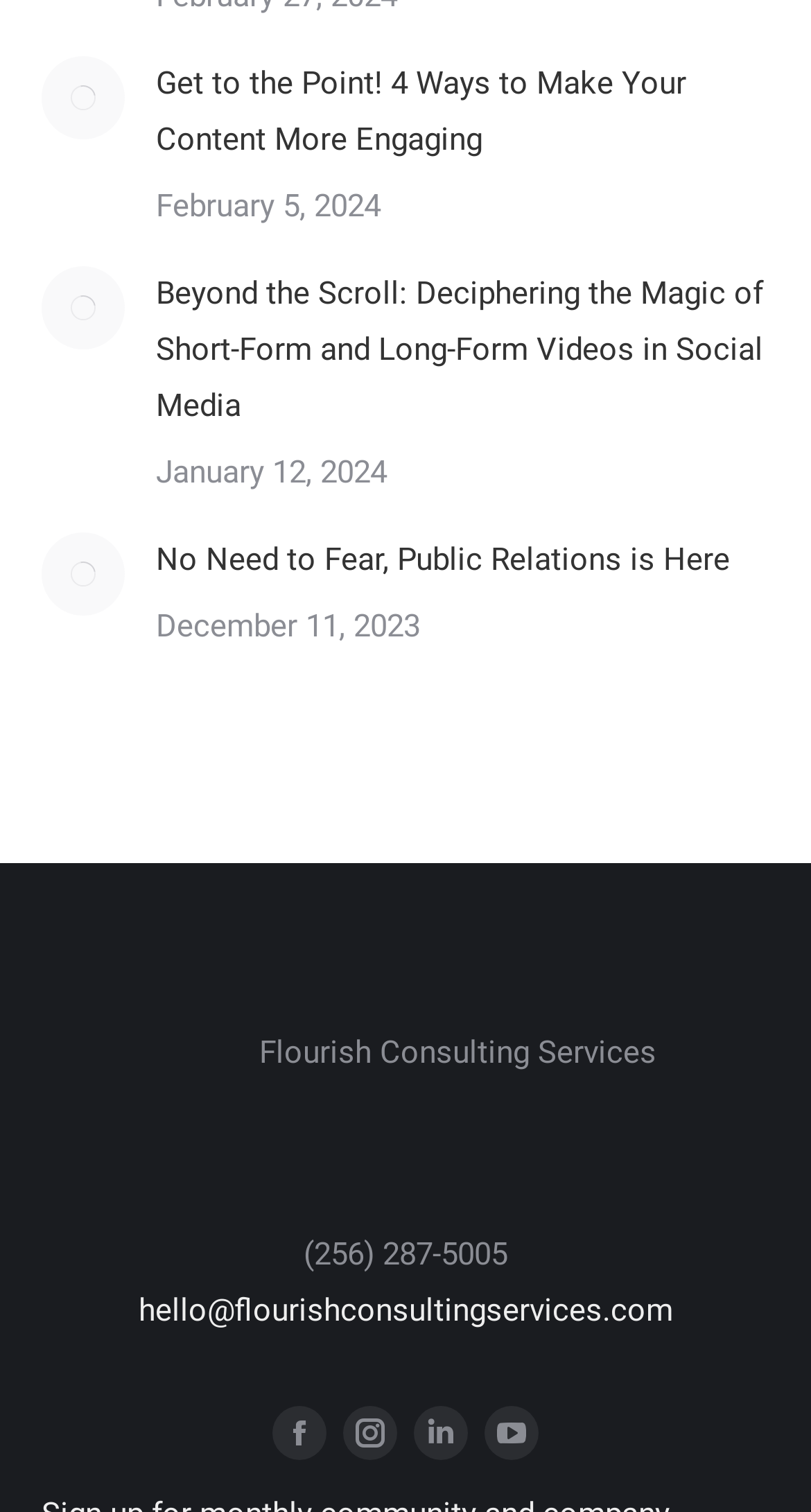Given the description: "aria-label="Post image"", determine the bounding box coordinates of the UI element. The coordinates should be formatted as four float numbers between 0 and 1, [left, top, right, bottom].

[0.051, 0.176, 0.154, 0.231]